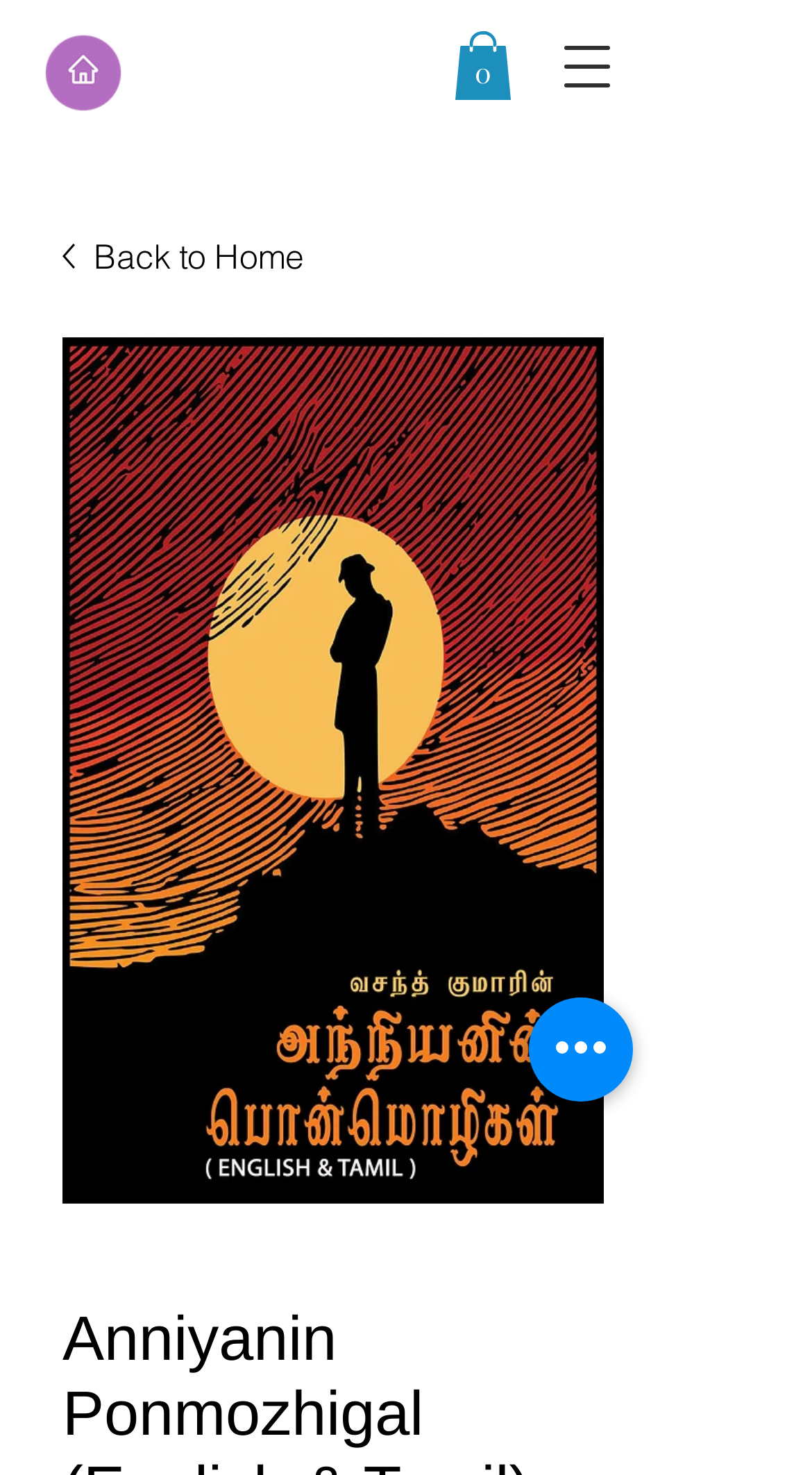Detail the webpage's structure and highlights in your description.

The webpage is about the book "Anniyanin Ponmozhigal" in paperback edition, featuring inspiring thoughts, powerful words, and positive ideas. At the top left corner, there is an image that serves as an internal link to the homepage. Next to it, on the top right corner, is a link to the cart, which currently has 0 items, accompanied by an SVG icon. 

On the top right side, there is a button to open the navigation menu, which contains a link to go back to the home page, accompanied by a small image. Below this link, there is a larger image of the book "Anniyanin Ponmozhigal (English & Tamil) - Paperback". 

At the bottom right corner, there is a button for quick actions. The overall layout is organized, with clear headings and concise text, making it easy to navigate and find information about the book.